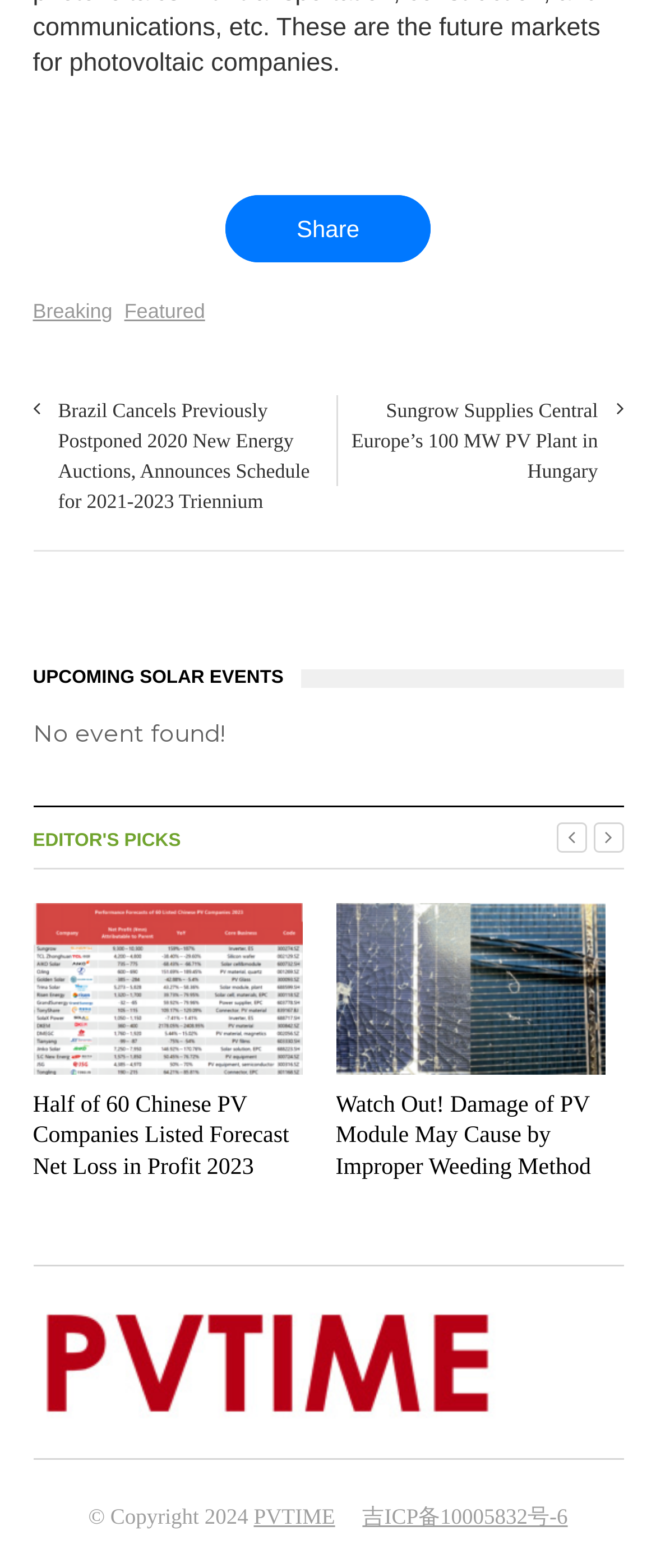Find the bounding box coordinates for the area you need to click to carry out the instruction: "Go to the 'PVTIME' website". The coordinates should be four float numbers between 0 and 1, indicated as [left, top, right, bottom].

[0.387, 0.958, 0.511, 0.974]